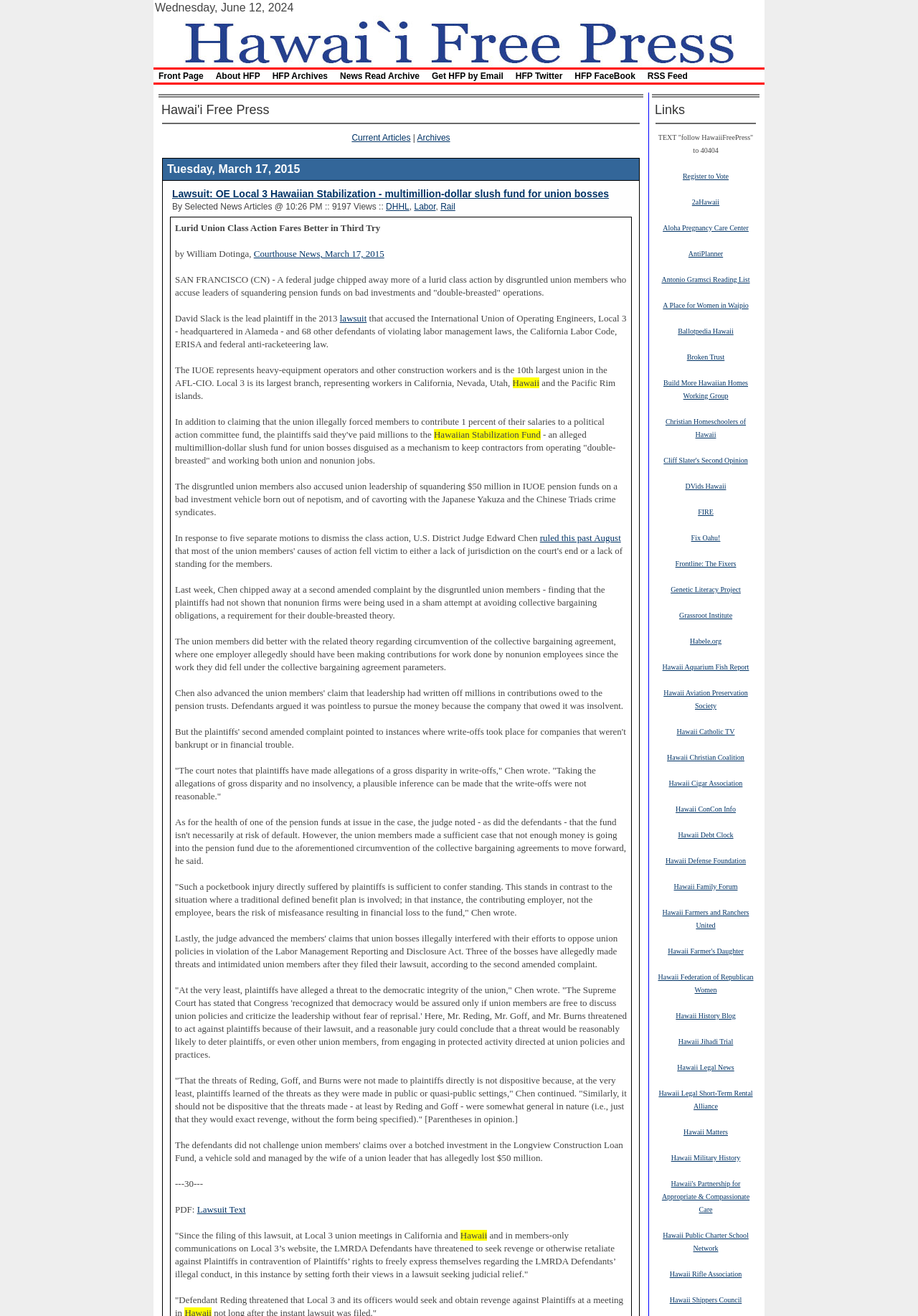Please respond to the question using a single word or phrase:
How many links are there in the 'Links' section?

20